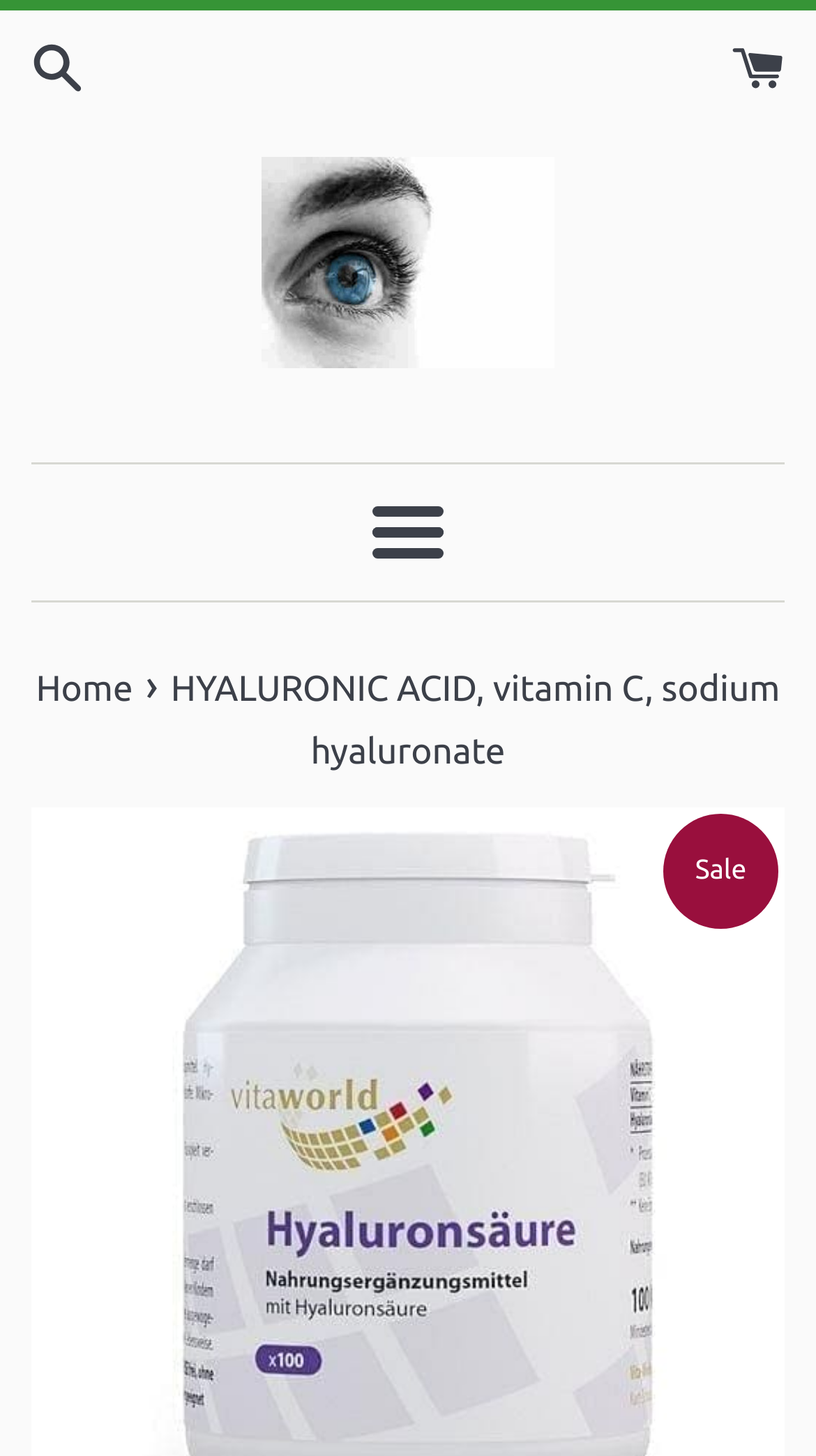Describe the webpage meticulously, covering all significant aspects.

The webpage appears to be an e-commerce website, specifically a product page for HYALURONIC ACID, vitamin C, and sodium hyaluronate. At the top left, there is a link, and at the top right, there is another link. Below these links, there is a prominent link with an image, "ELIVERA Buy online, Reviews Est. 1988 London, UK", which suggests that ELIVERA is the brand or seller of the product.

Below this prominent link, there is a horizontal separator, followed by a "Menu" button. Another horizontal separator is present below the button. Underneath this separator, there is a navigation section with a "You are here" label, which contains a link to the "Home" page and a static text "HYALURONIC ACID, vitamin C, sodium hyaluronate", which is likely the product title.

At the bottom right, there is a static text "Sale", which may indicate a promotional offer or discount on the product. Overall, the webpage seems to be focused on selling HYALURONIC ACID, vitamin C, and sodium hyaluronate products, with a prominent call-to-action to buy online.